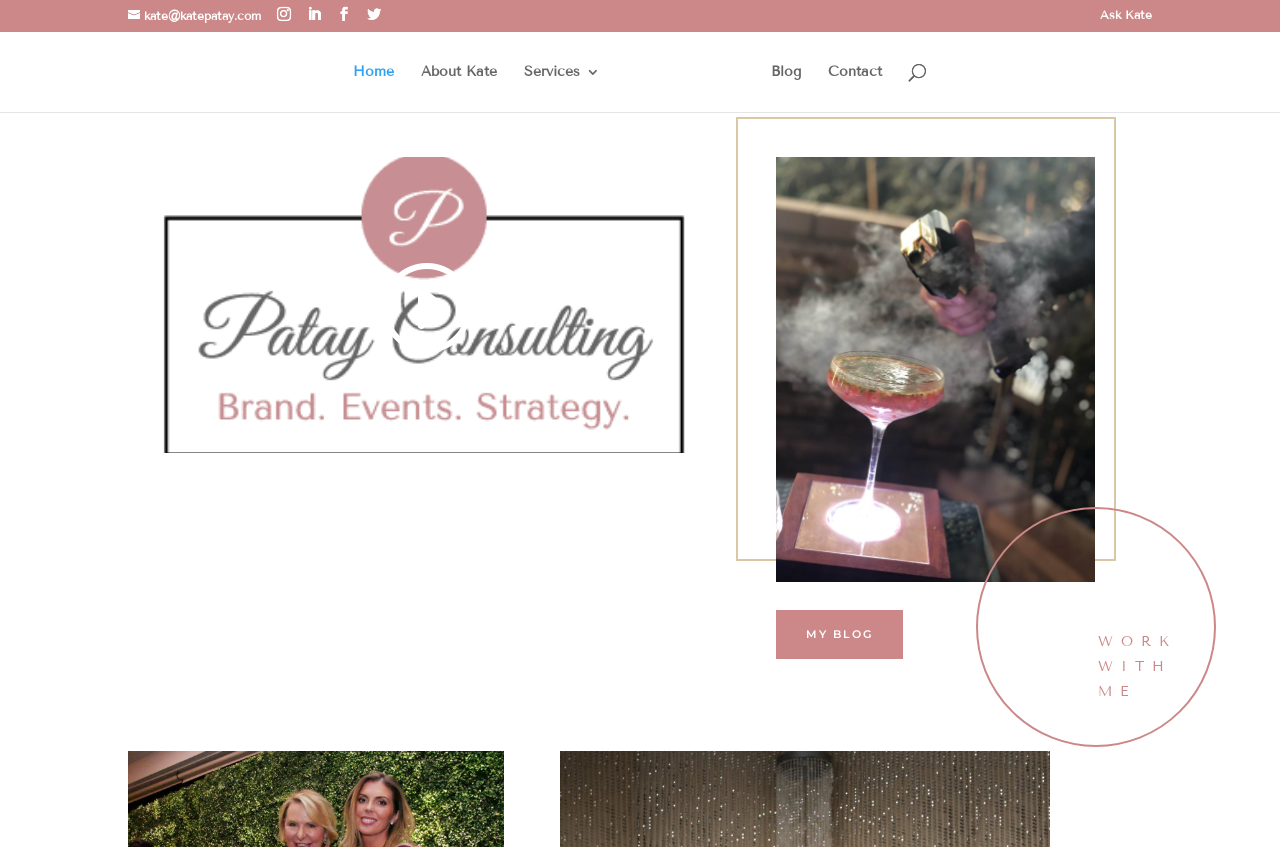Provide the bounding box coordinates of the HTML element this sentence describes: "Ask Kate". The bounding box coordinates consist of four float numbers between 0 and 1, i.e., [left, top, right, bottom].

[0.859, 0.011, 0.9, 0.035]